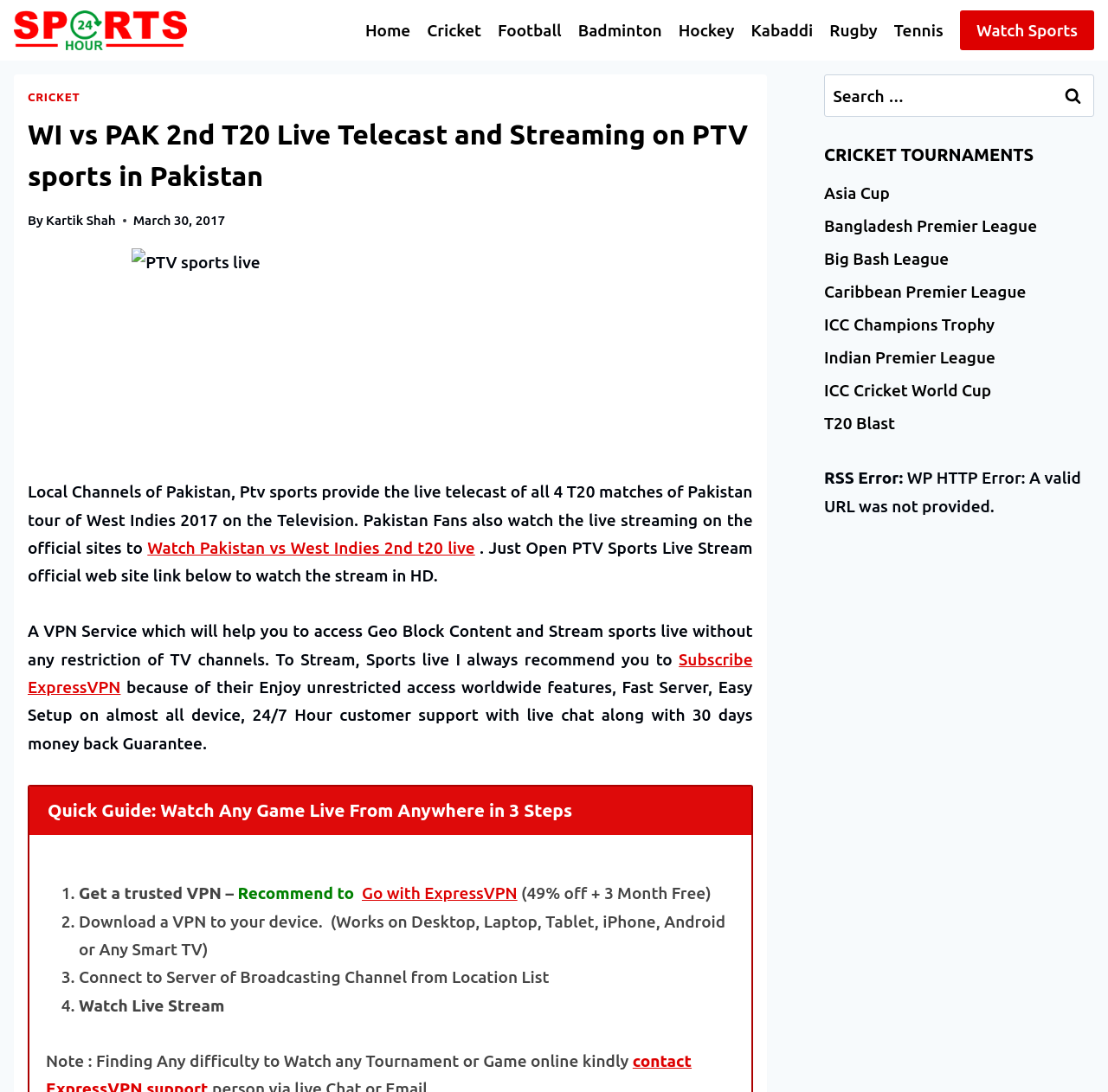Specify the bounding box coordinates of the region I need to click to perform the following instruction: "Click on the 'Home' link". The coordinates must be four float numbers in the range of 0 to 1, i.e., [left, top, right, bottom].

[0.322, 0.011, 0.378, 0.044]